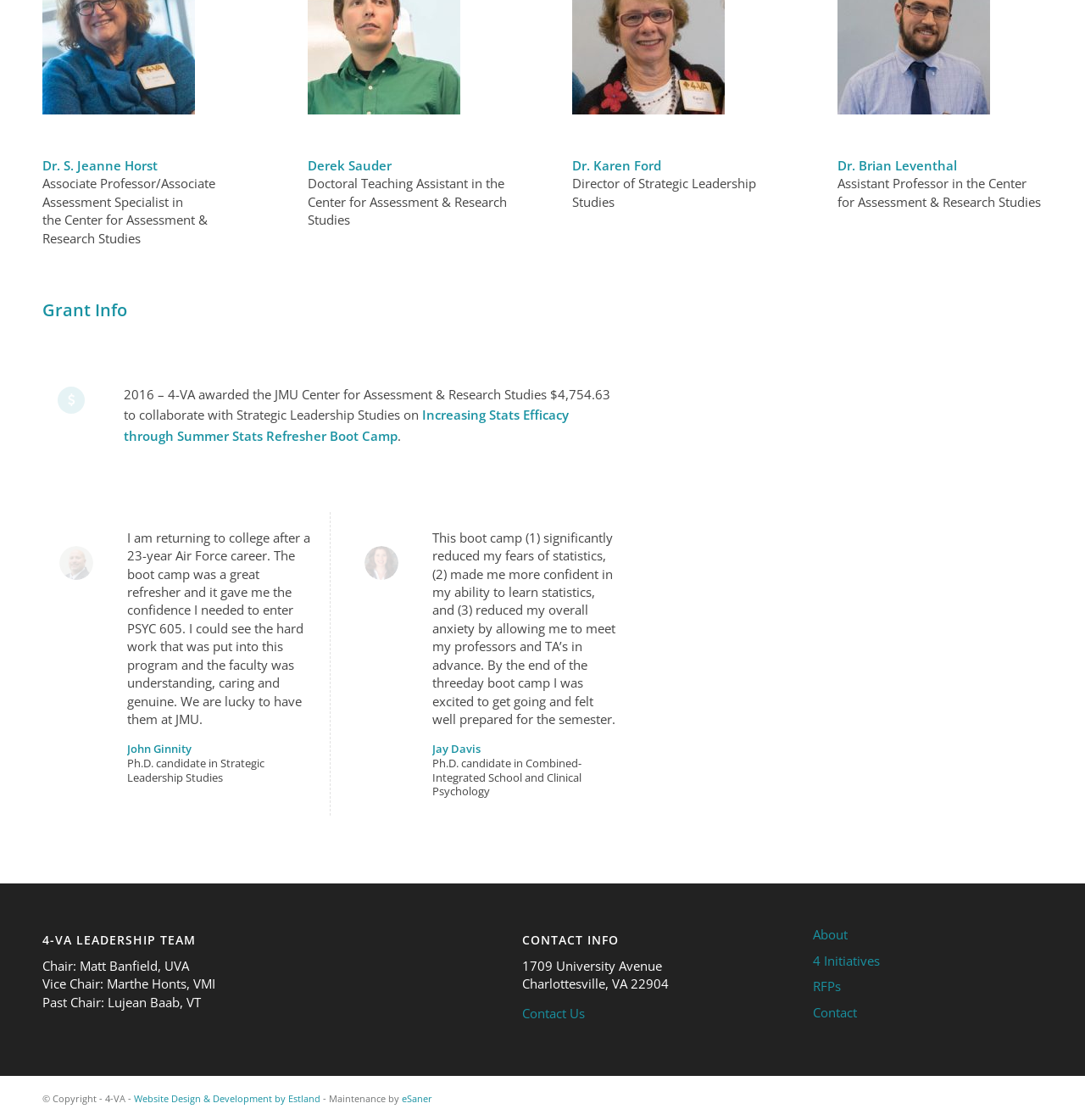What is the address listed for contact information?
Give a single word or phrase as your answer by examining the image.

1709 University Avenue